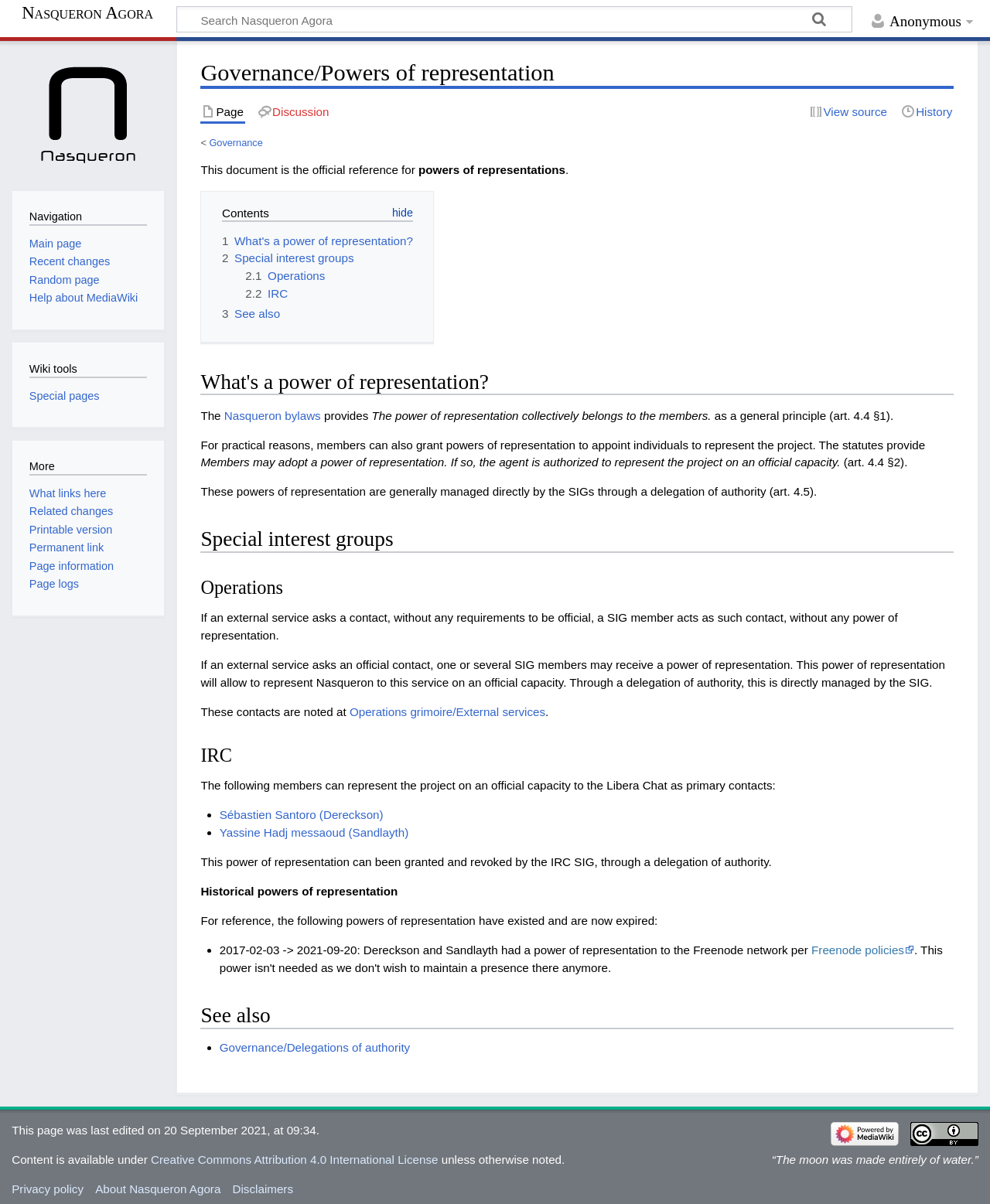Determine the bounding box for the UI element that matches this description: "Discussion".

[0.259, 0.086, 0.334, 0.101]